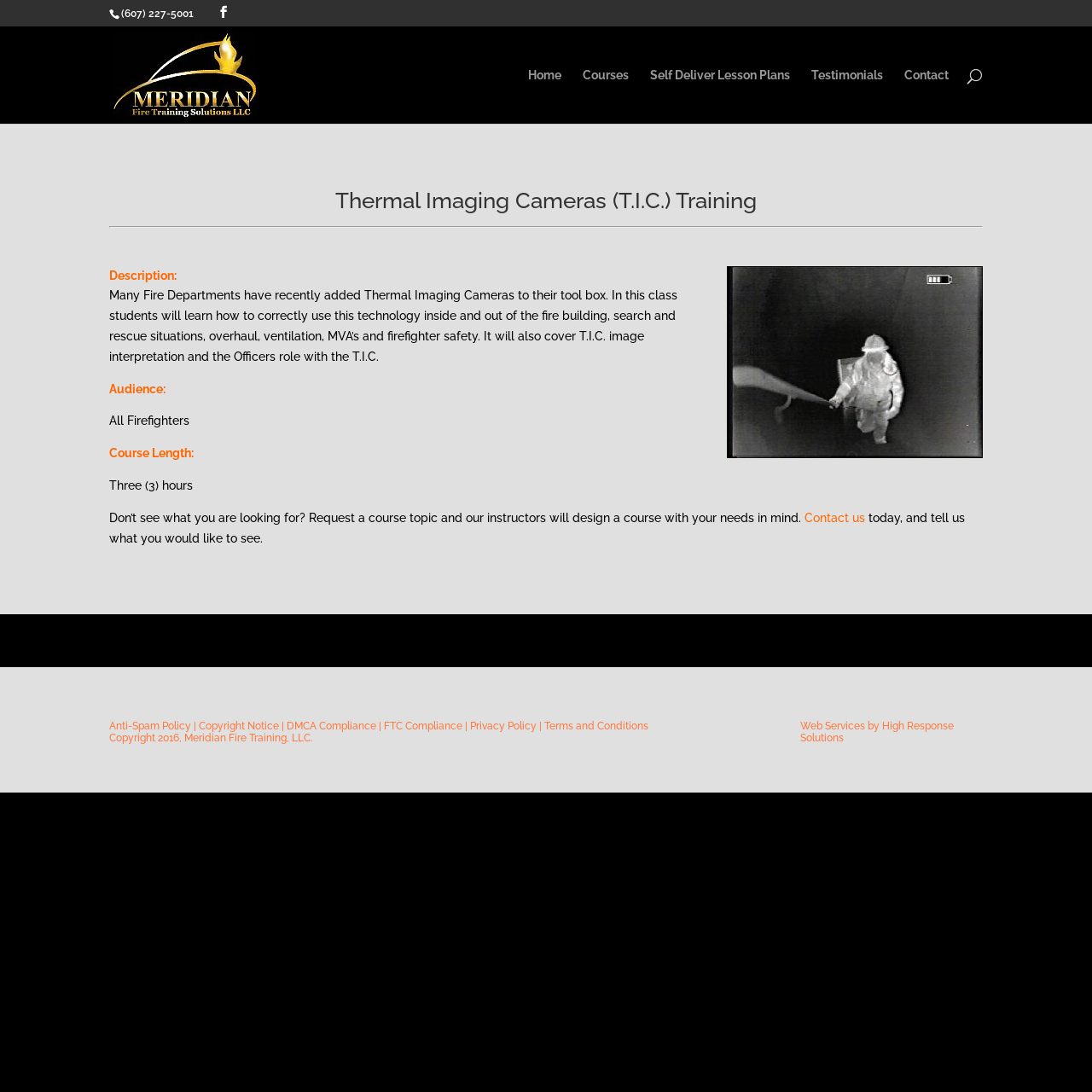Respond to the following query with just one word or a short phrase: 
Who designed the webpage for Meridian Fire Training?

High Response Solutions